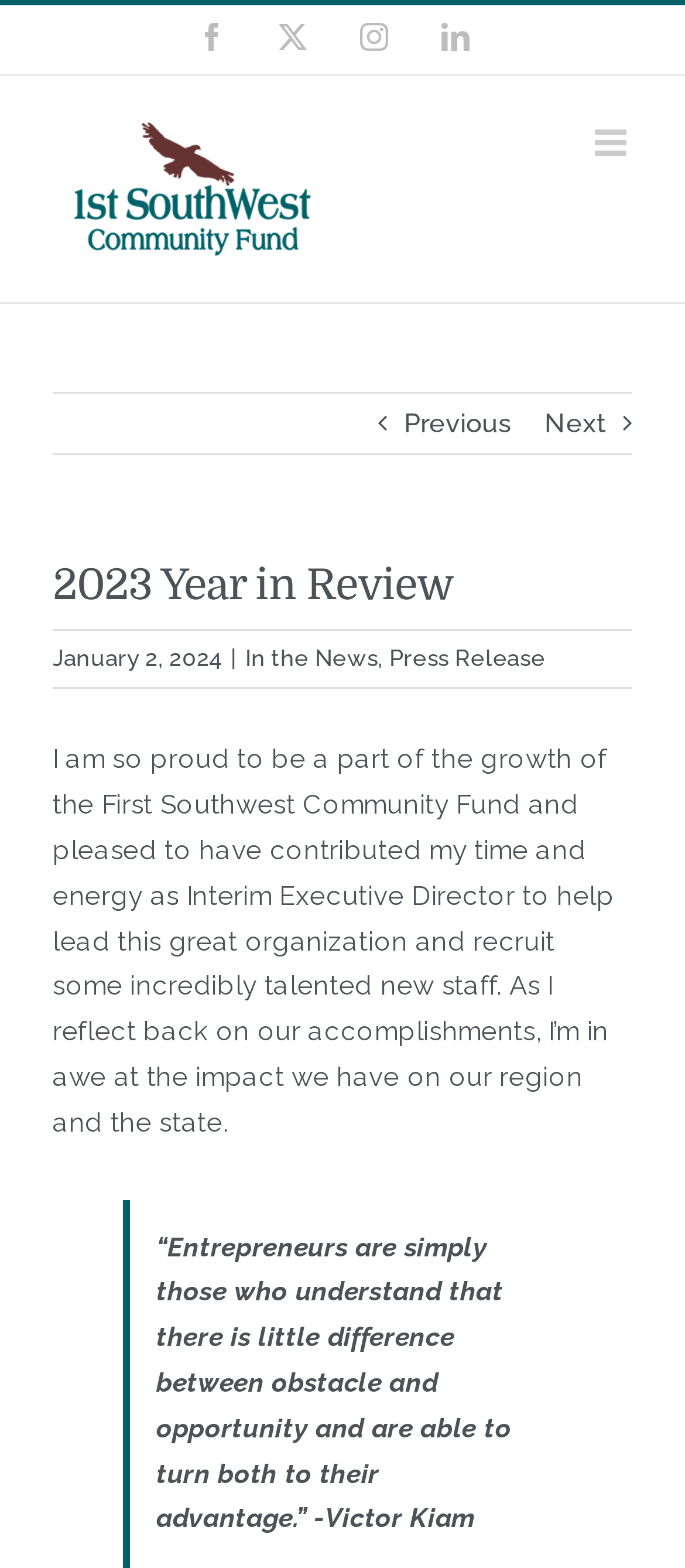What is the name of the organization?
Carefully analyze the image and provide a detailed answer to the question.

The name of the organization can be found in the logo link at the top left corner of the webpage, which is 'First Southwest Community Fund Logo'.